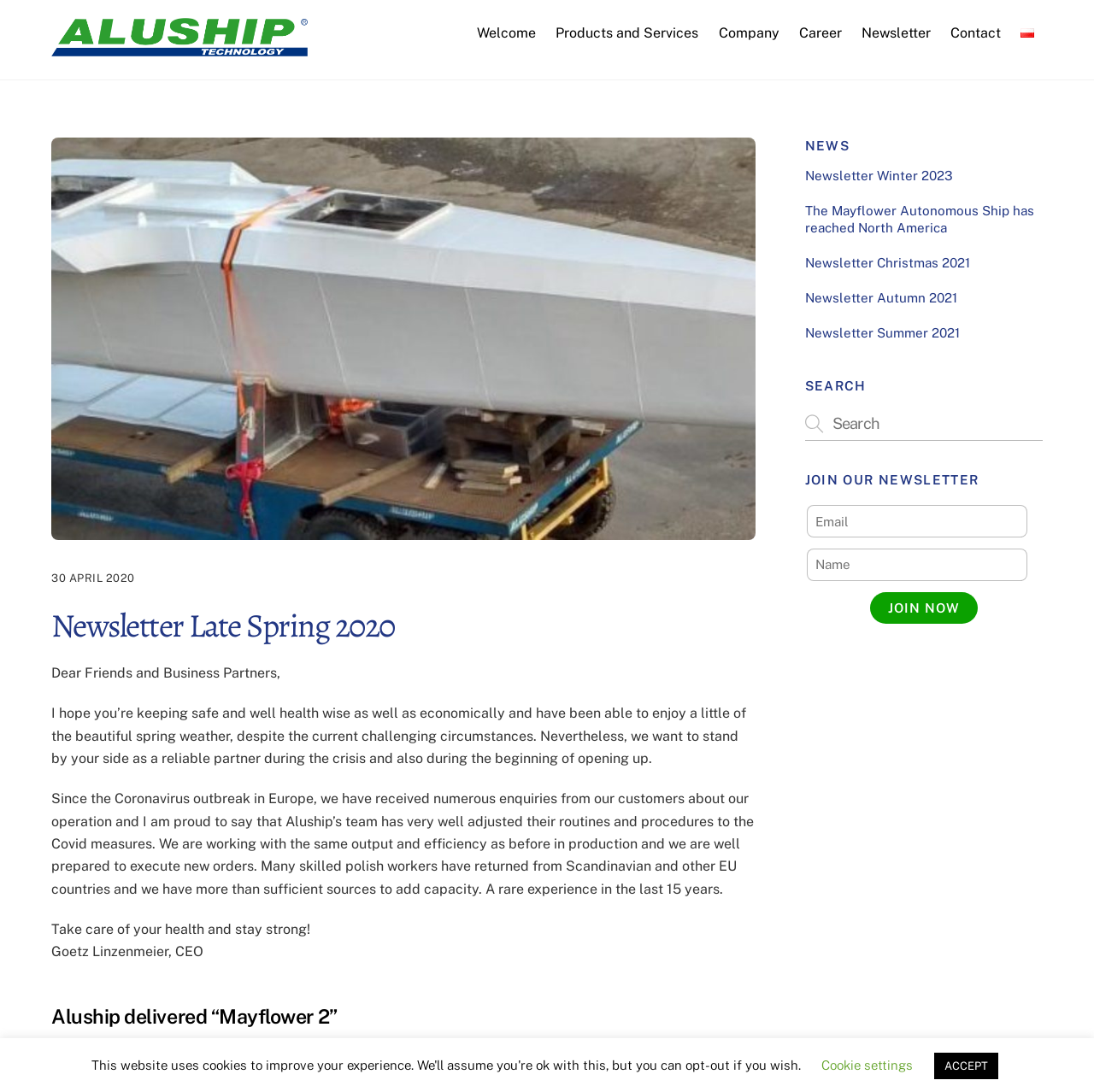Determine the bounding box for the described HTML element: "title="Aluship Technology"". Ensure the coordinates are four float numbers between 0 and 1 in the format [left, top, right, bottom].

[0.047, 0.031, 0.281, 0.056]